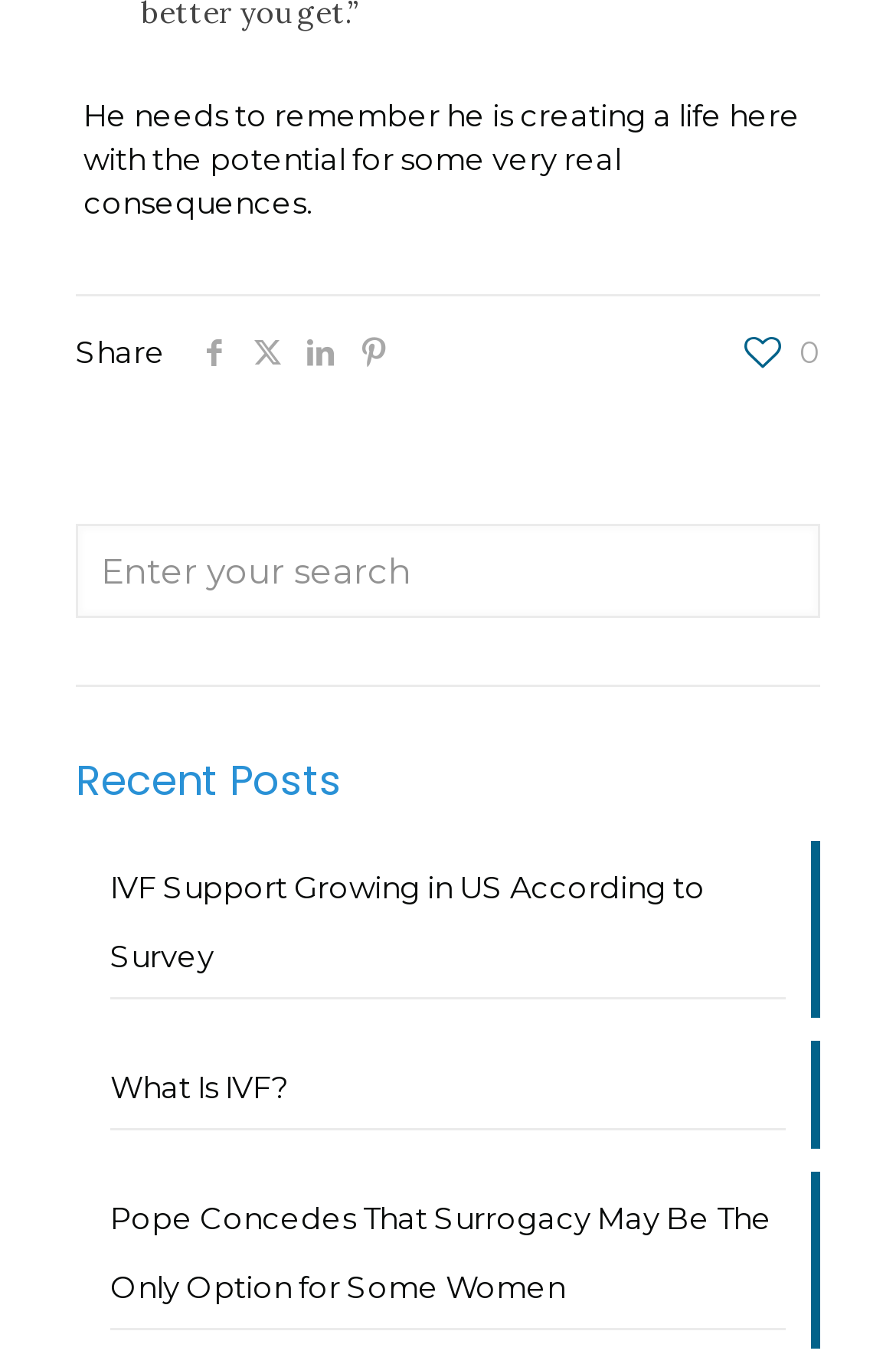Identify the bounding box for the UI element that is described as follows: "What Is IVF?".

[0.123, 0.769, 0.877, 0.826]